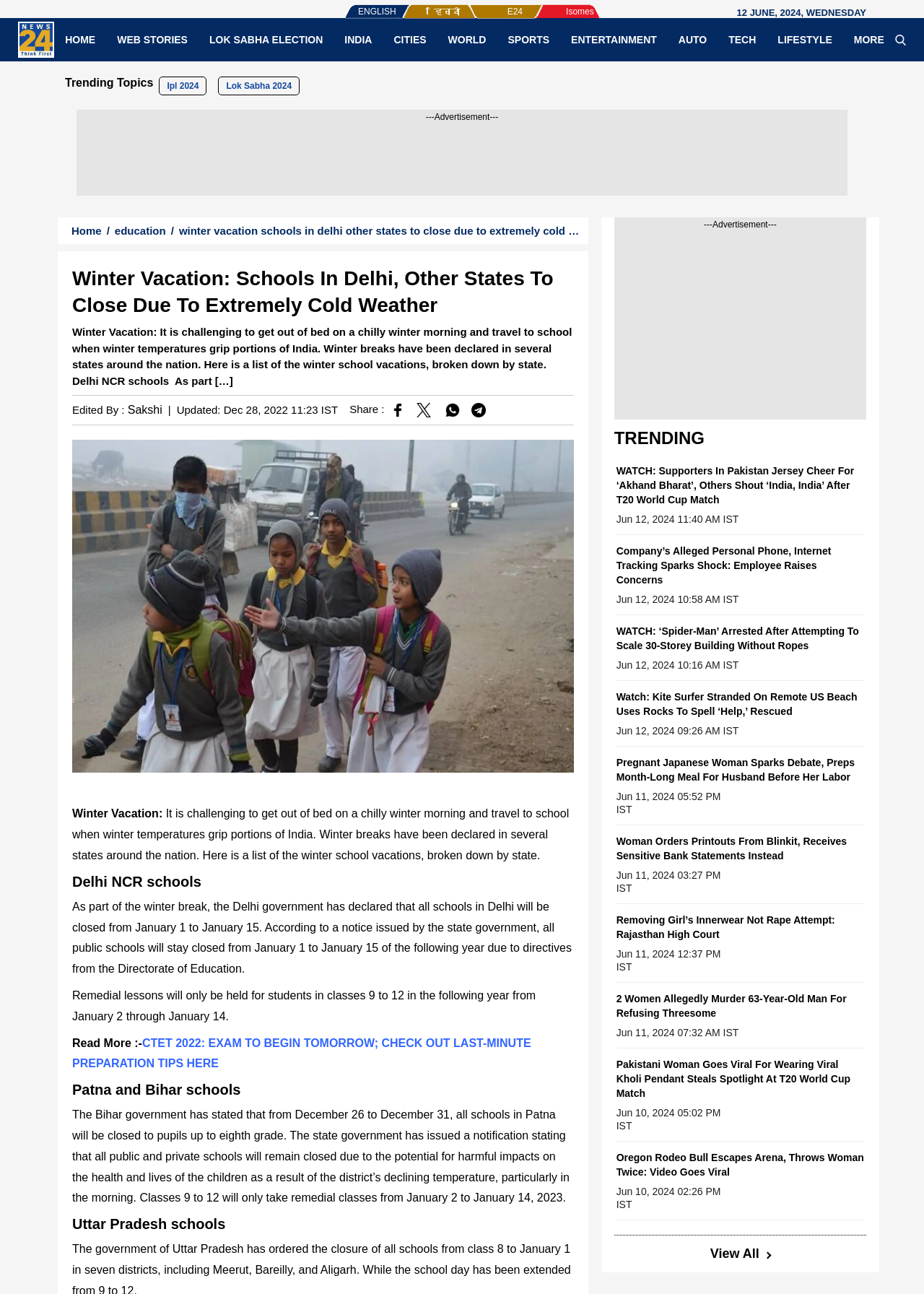Please identify the bounding box coordinates of the clickable region that I should interact with to perform the following instruction: "click the 'Time to Change' link". The coordinates should be expressed as four float numbers between 0 and 1, i.e., [left, top, right, bottom].

None